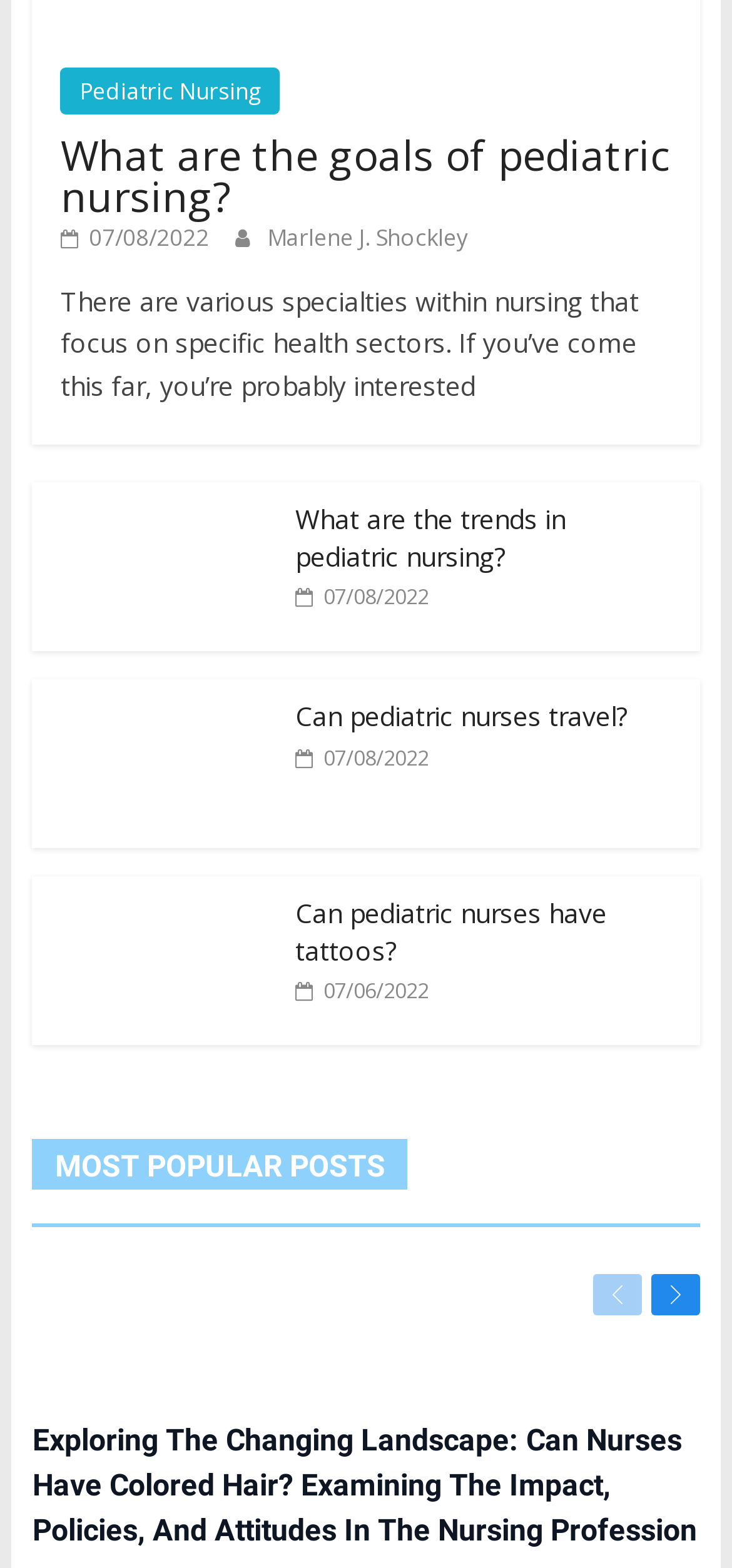Identify the bounding box coordinates of the clickable section necessary to follow the following instruction: "View 'What are the trends in pediatric nursing?'". The coordinates should be presented as four float numbers from 0 to 1, i.e., [left, top, right, bottom].

[0.083, 0.307, 0.917, 0.366]